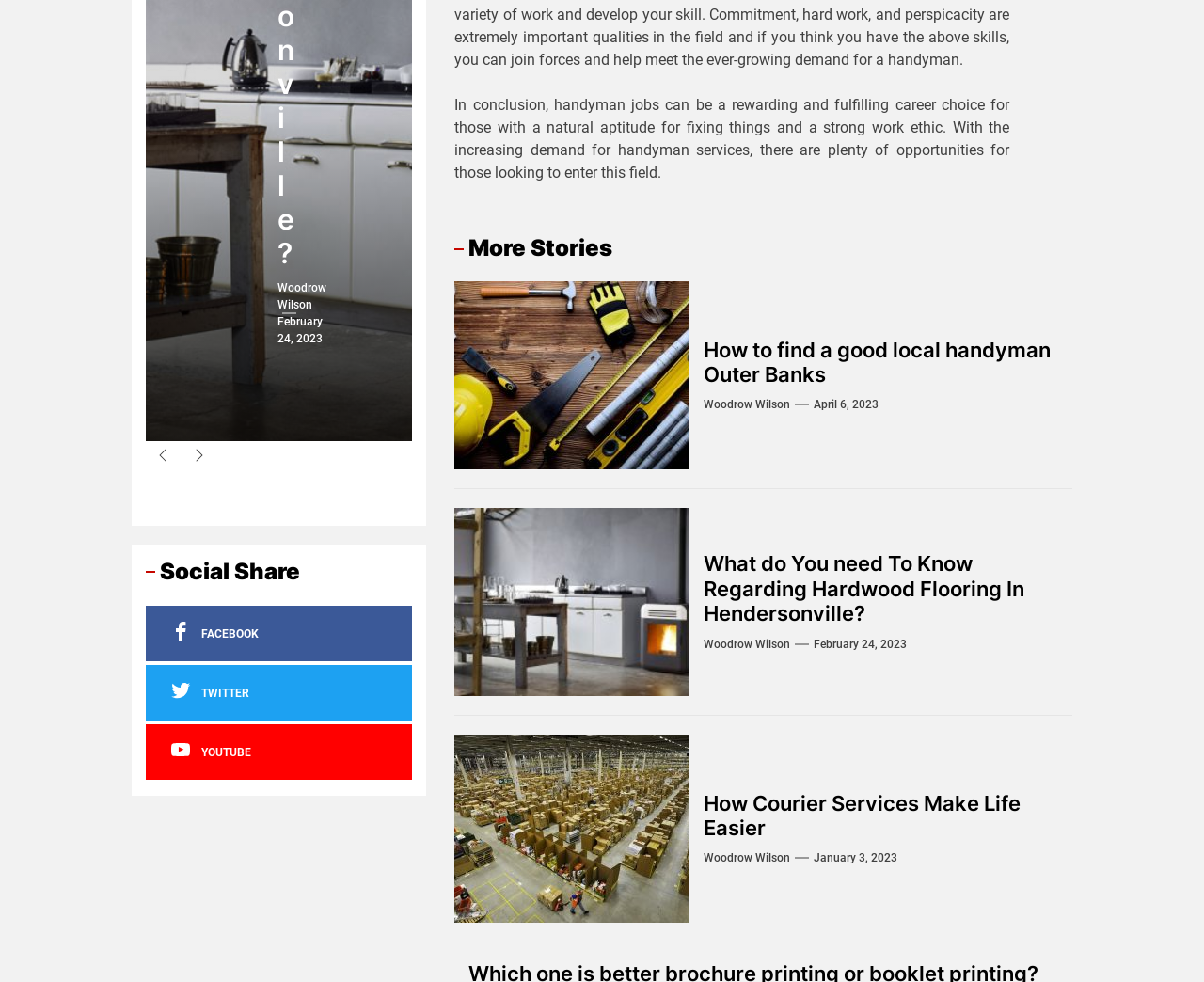Given the description Woodrow Wilson, predict the bounding box coordinates of the UI element. Ensure the coordinates are in the format (top-left x, top-left y, bottom-right x, bottom-right y) and all values are between 0 and 1.

[0.009, 0.286, 0.049, 0.317]